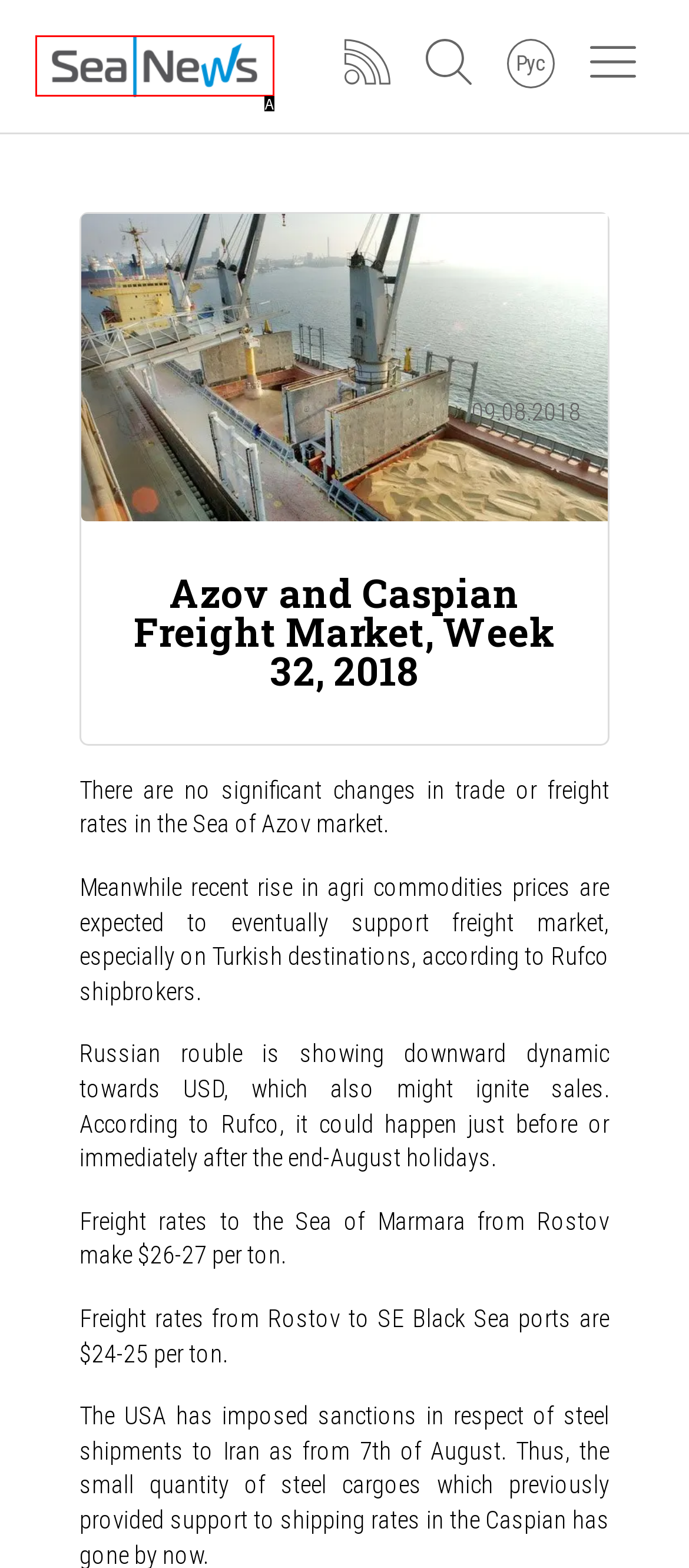Identify the UI element that corresponds to this description: parent_node: Рус
Respond with the letter of the correct option.

A